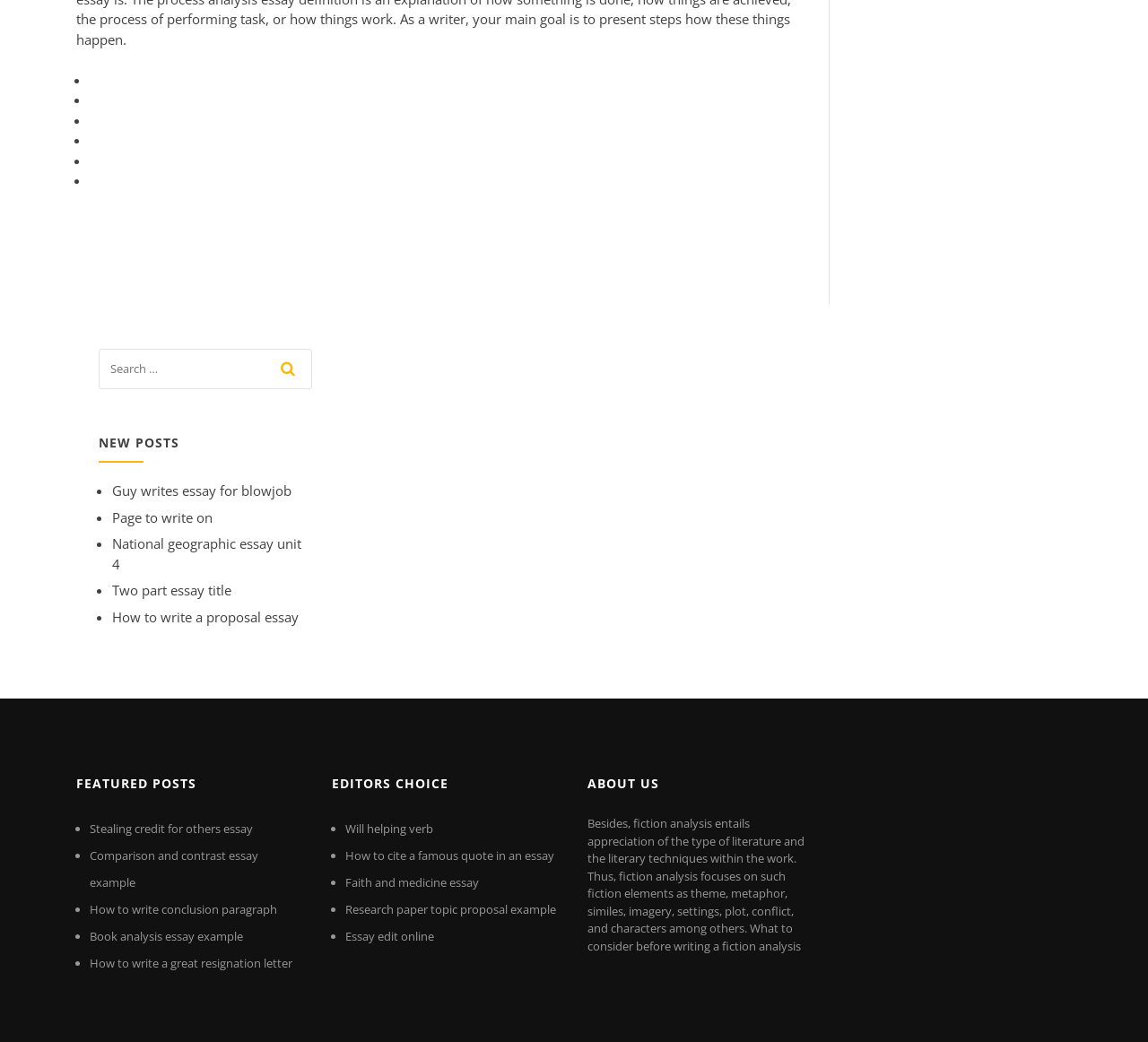Identify the bounding box coordinates of the element to click to follow this instruction: 'View the 'FEATURED POSTS' section'. Ensure the coordinates are four float values between 0 and 1, provided as [left, top, right, bottom].

[0.066, 0.735, 0.266, 0.77]